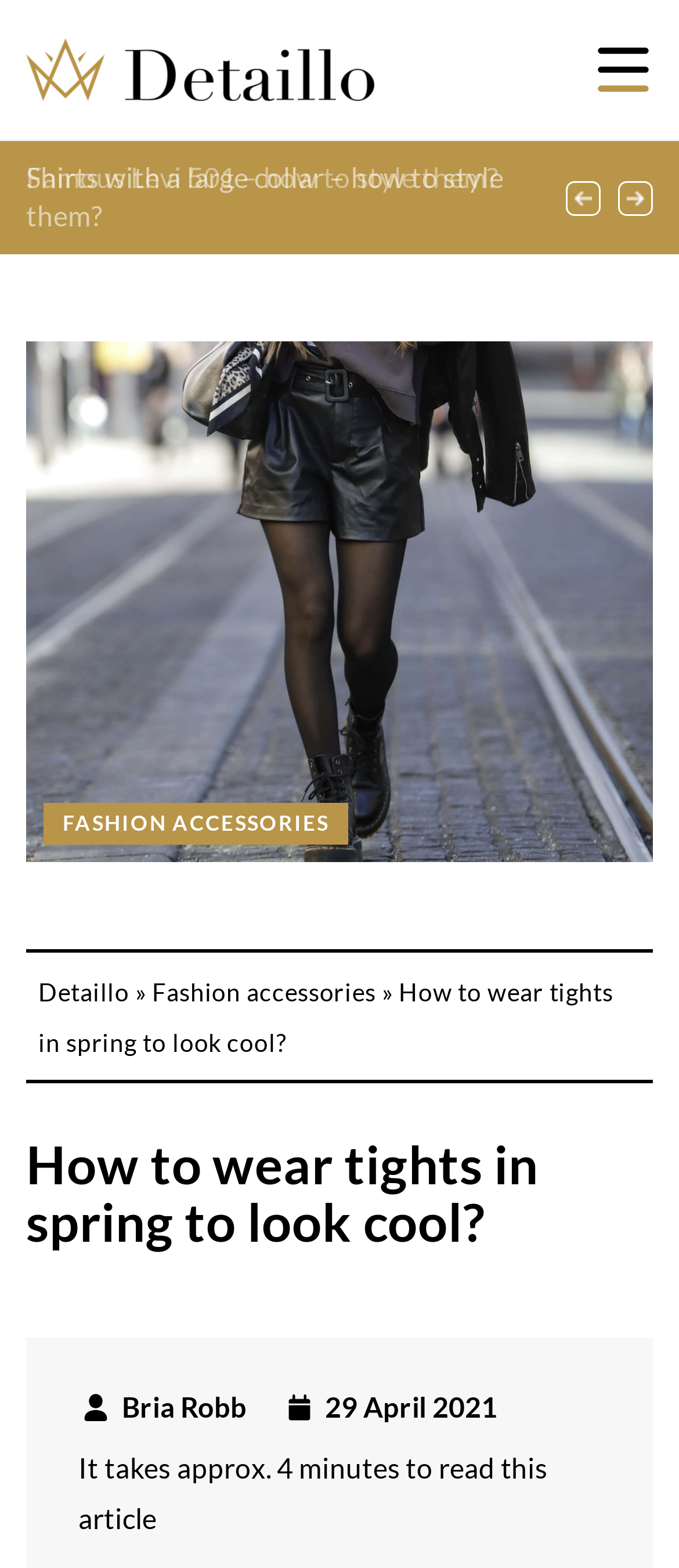What is the website's logo?
Please use the image to provide an in-depth answer to the question.

The website's logo is an image located at the top left corner of the webpage, with a bounding box of [0.038, 0.008, 0.551, 0.081], and it contains the text 'detaillo.com'.